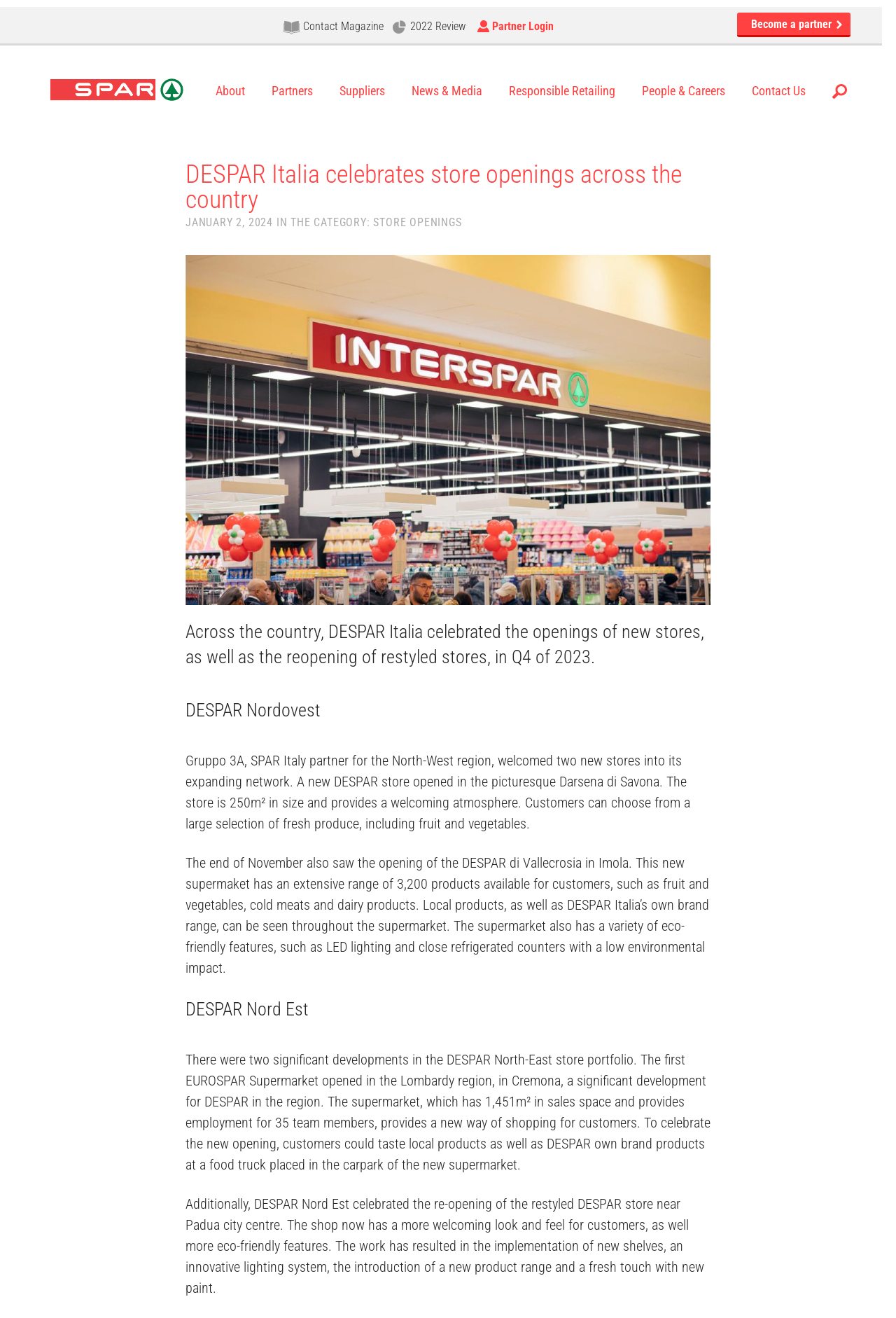Predict the bounding box coordinates of the UI element that matches this description: "Contact Us". The coordinates should be in the format [left, top, right, bottom] with each value between 0 and 1.

[0.839, 0.064, 0.899, 0.074]